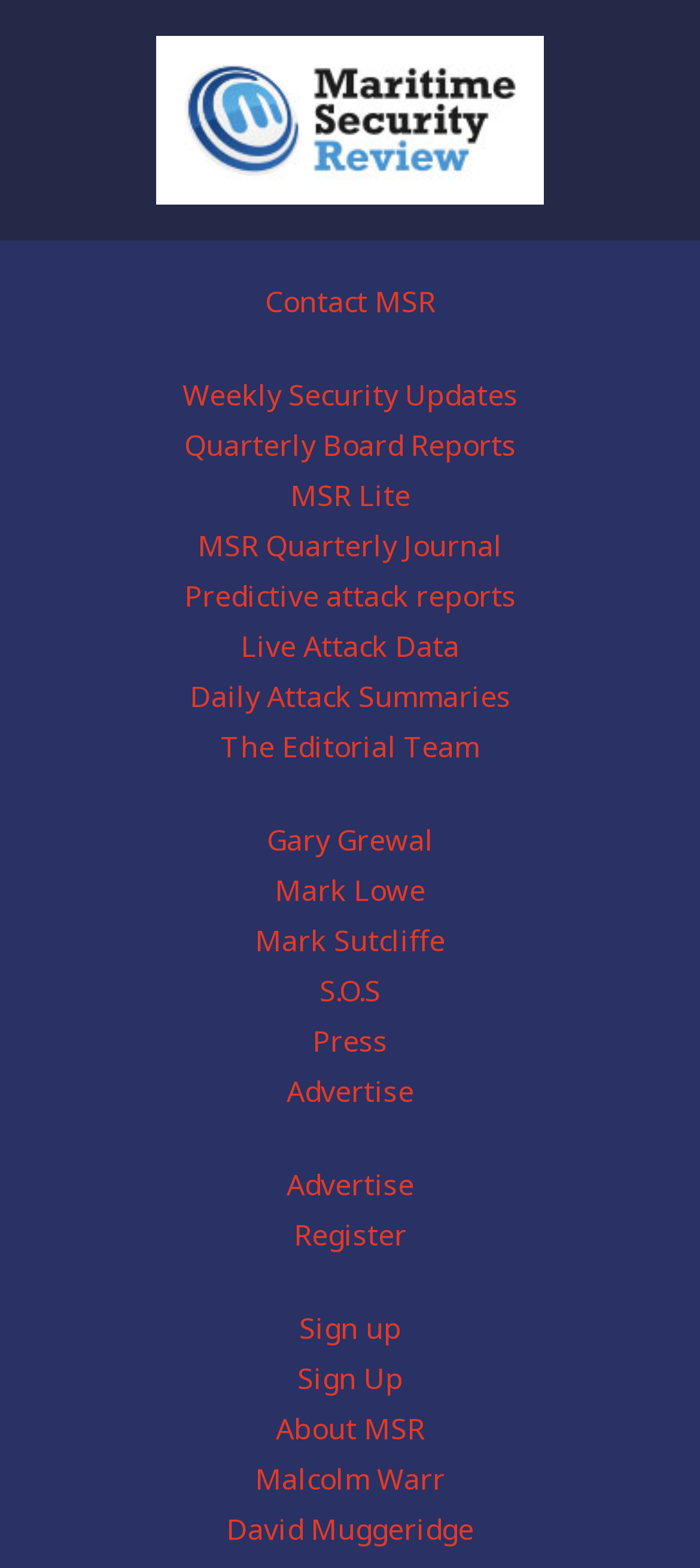What is the last link in the middle section?
We need a detailed and exhaustive answer to the question. Please elaborate.

I looked at the middle section of the webpage and found the links 'The Editorial Team', 'Gary Grewal', 'Mark Lowe', 'Mark Sutcliffe', 'S.O.S', 'Press', 'Advertise', and 'Daily Attack Summaries'. The last link in this section is 'Daily Attack Summaries'.